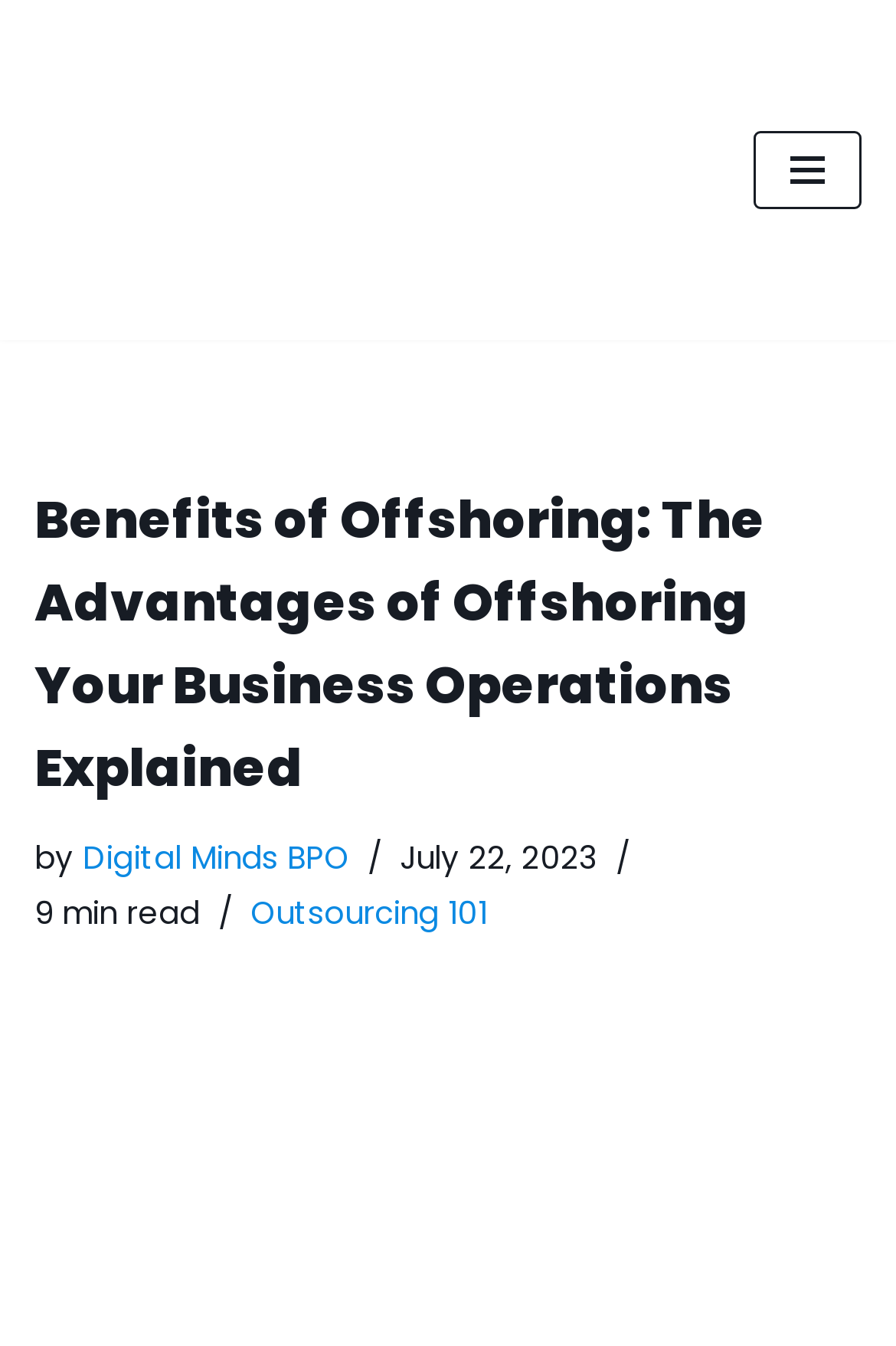How long does it take to read the article?
Using the image provided, answer with just one word or phrase.

9 min